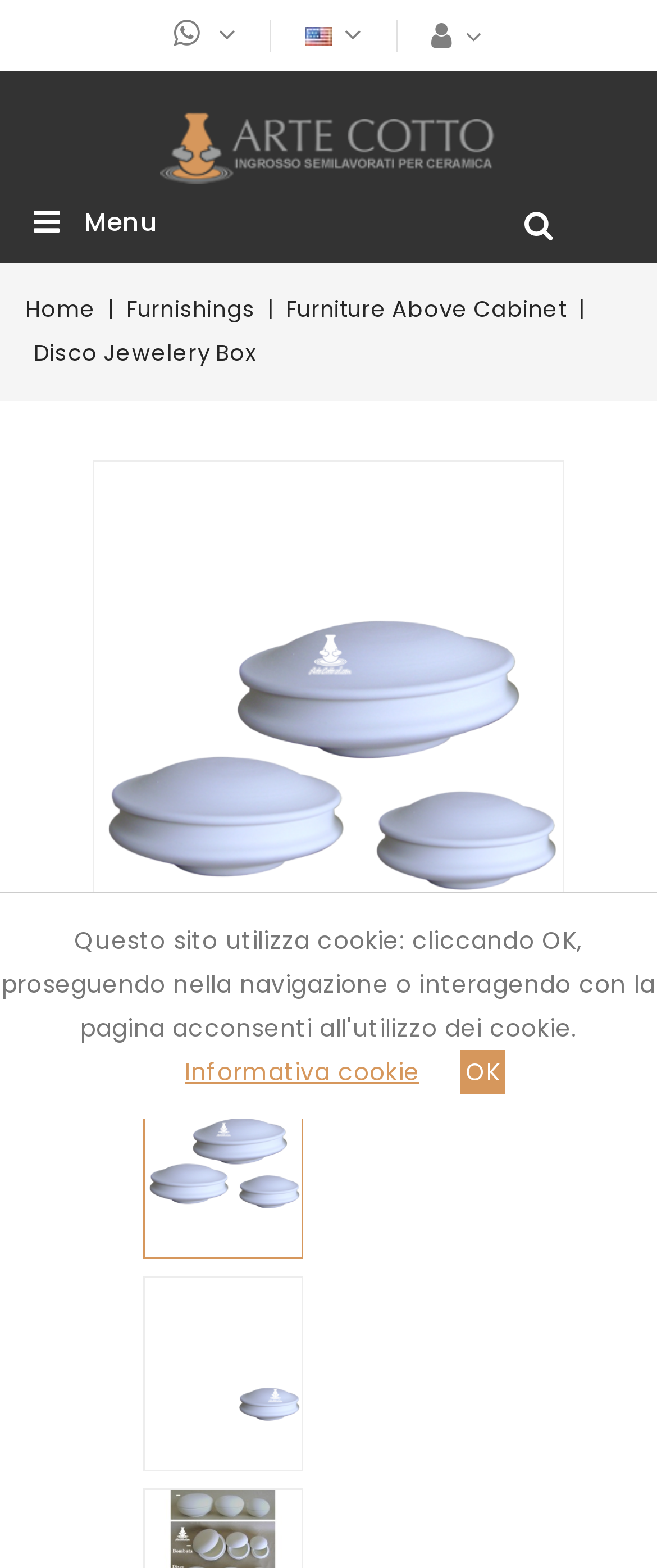Please answer the following question using a single word or phrase: 
What is the company name?

Arte Cotto srl